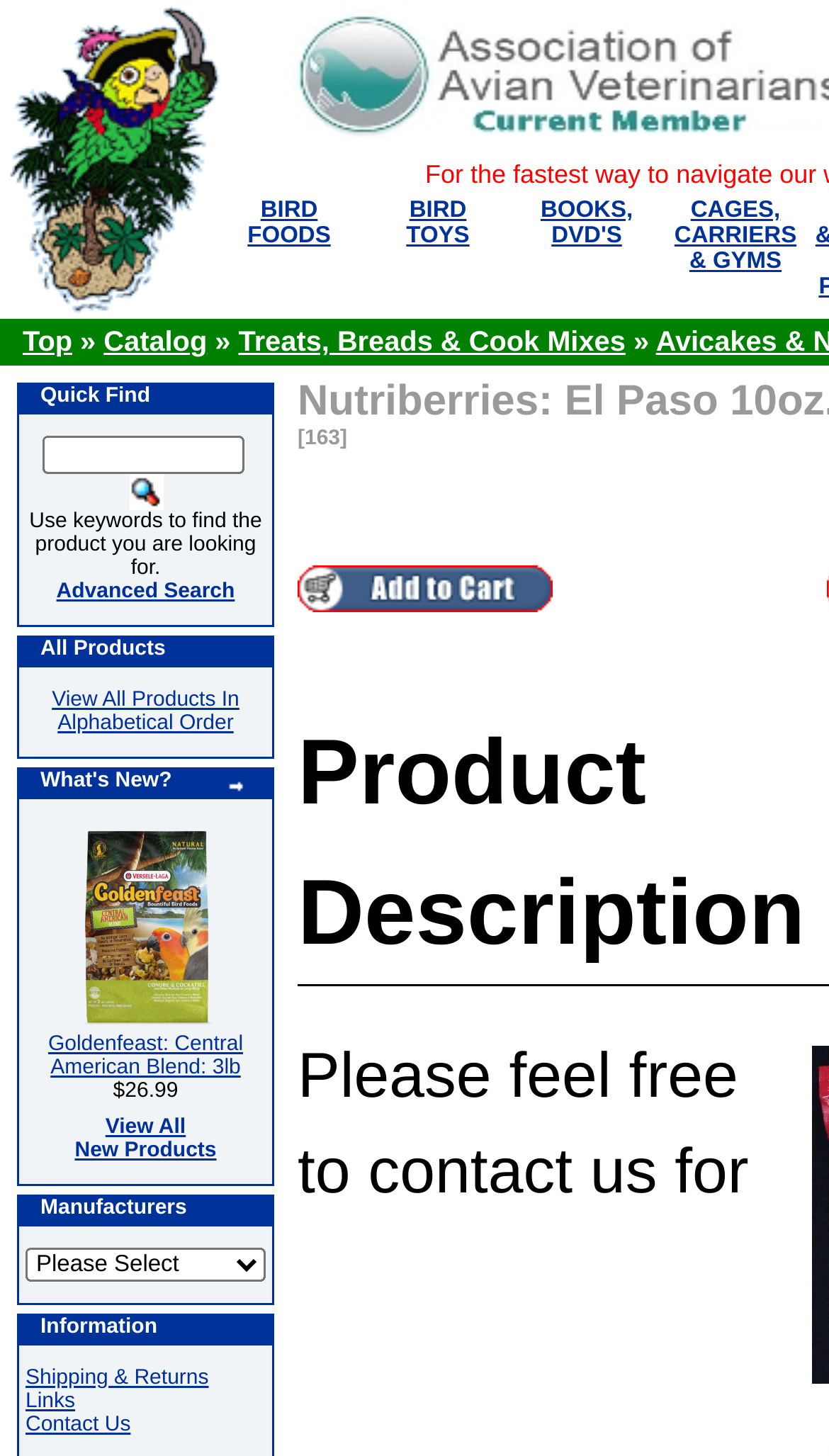What is the function of the 'View All New Products' link?
Look at the image and respond with a one-word or short-phrase answer.

To view all new products